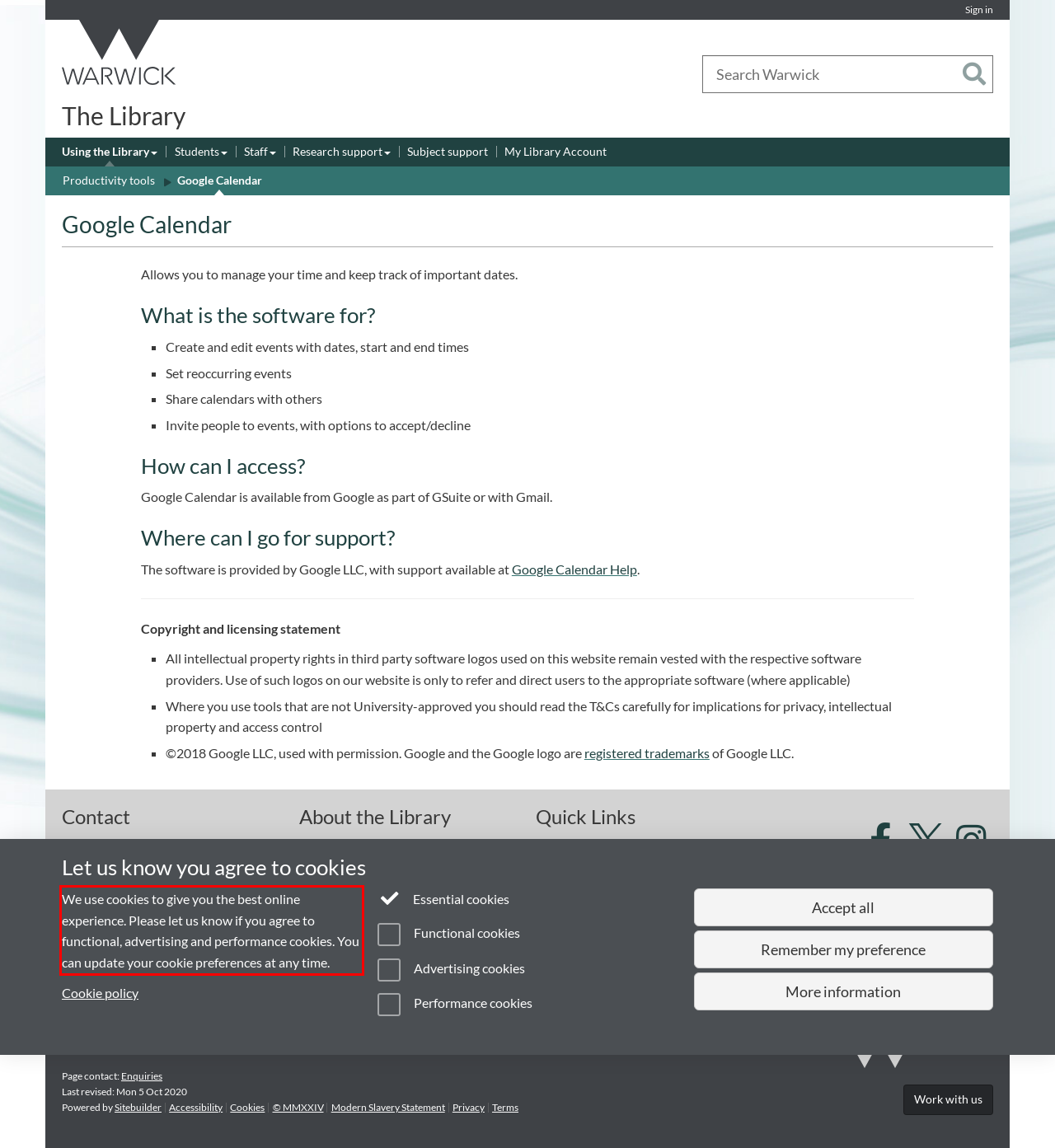Using the provided webpage screenshot, identify and read the text within the red rectangle bounding box.

We use cookies to give you the best online experience. Please let us know if you agree to functional, advertising and performance cookies. You can update your cookie preferences at any time.